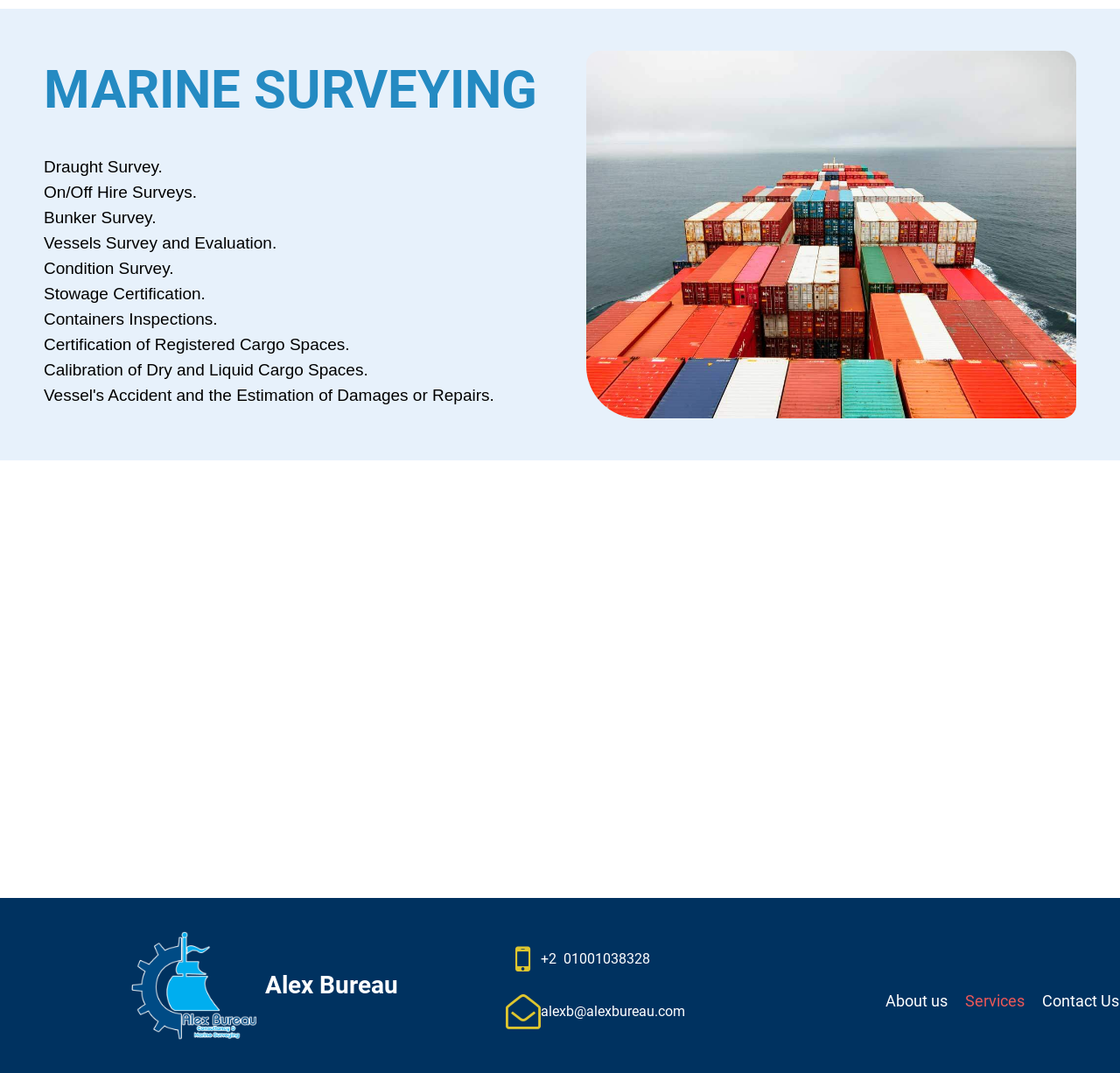For the given element description Alex Bureau, determine the bounding box coordinates of the UI element. The coordinates should follow the format (top-left x, top-left y, bottom-right x, bottom-right y) and be within the range of 0 to 1.

[0.236, 0.905, 0.355, 0.932]